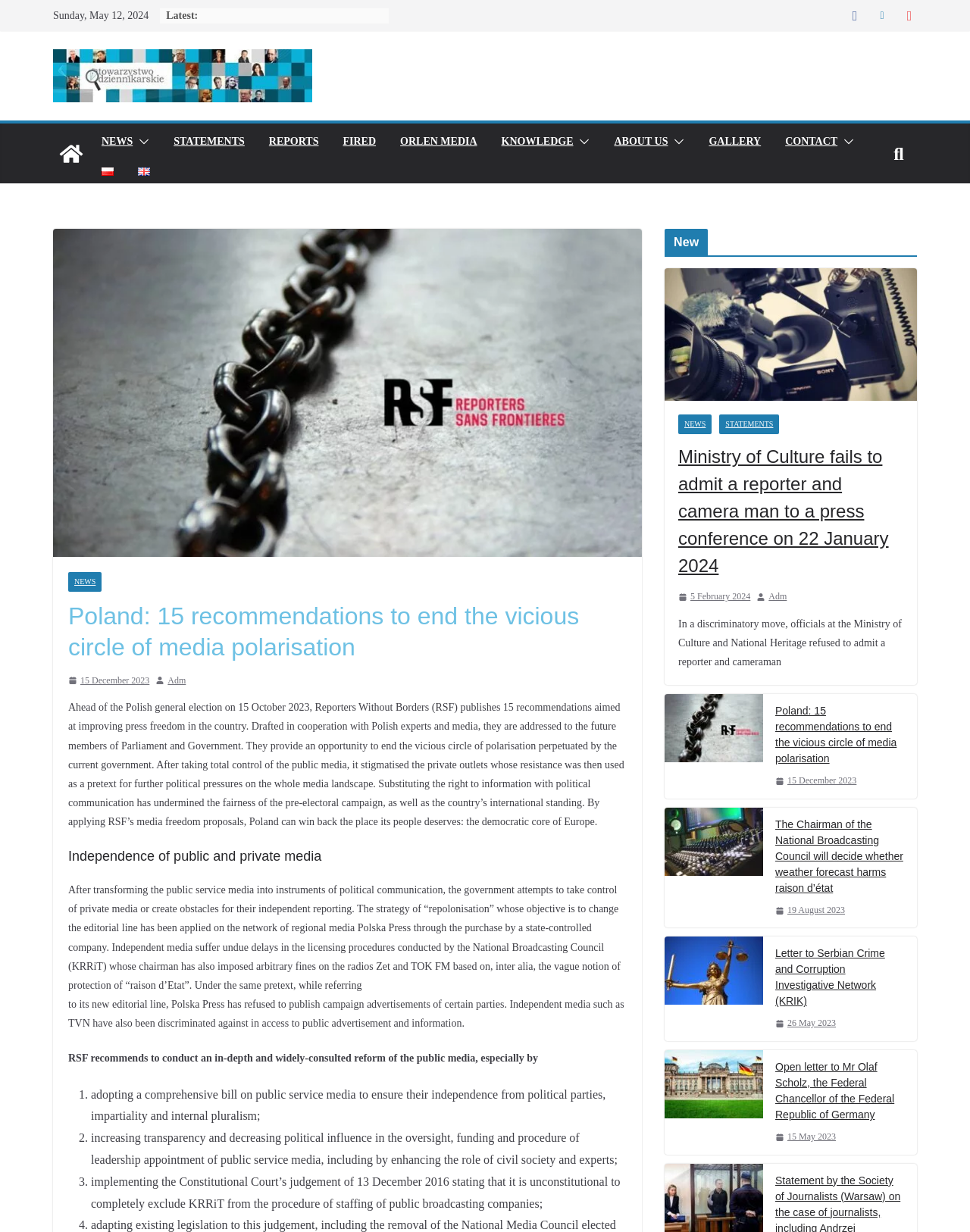Using the image as a reference, answer the following question in as much detail as possible:
How many recommendations are provided by Reporters Without Borders?

I read the text of the main article, which says 'Reporters Without Borders (RSF) publishes 15 recommendations aimed at improving press freedom in the country', and found that there are 15 recommendations provided.